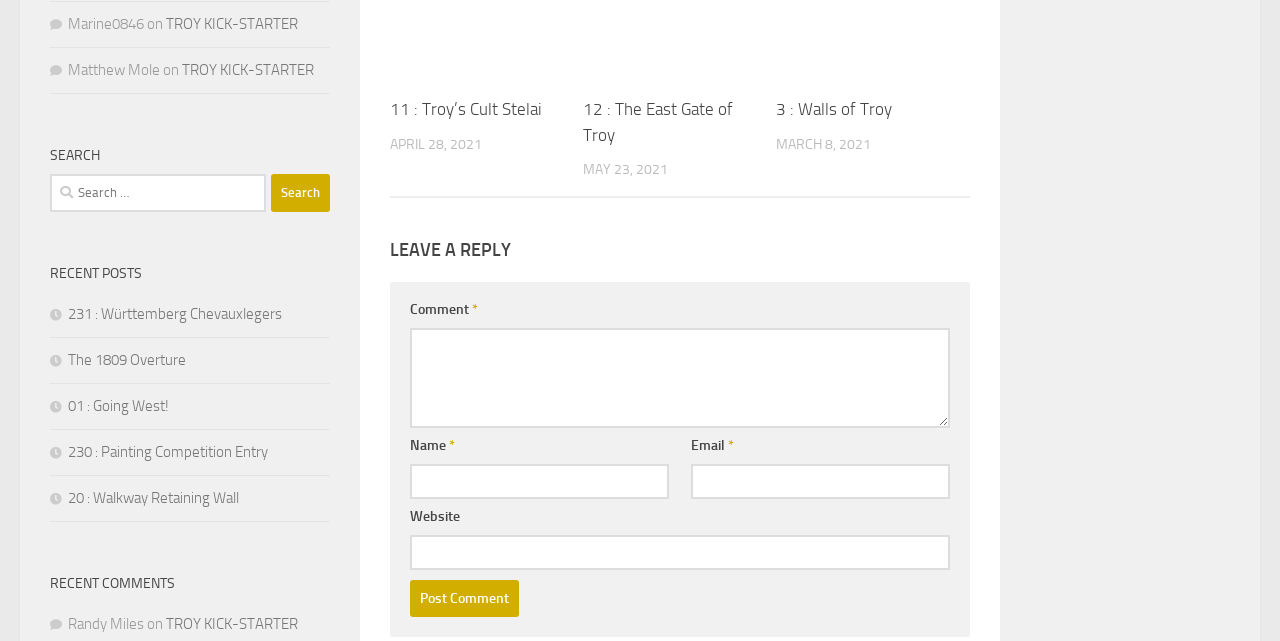How many recent posts are listed?
Please ensure your answer is as detailed and informative as possible.

I counted the number of links under the 'RECENT POSTS' heading, and there are 5 links listed.